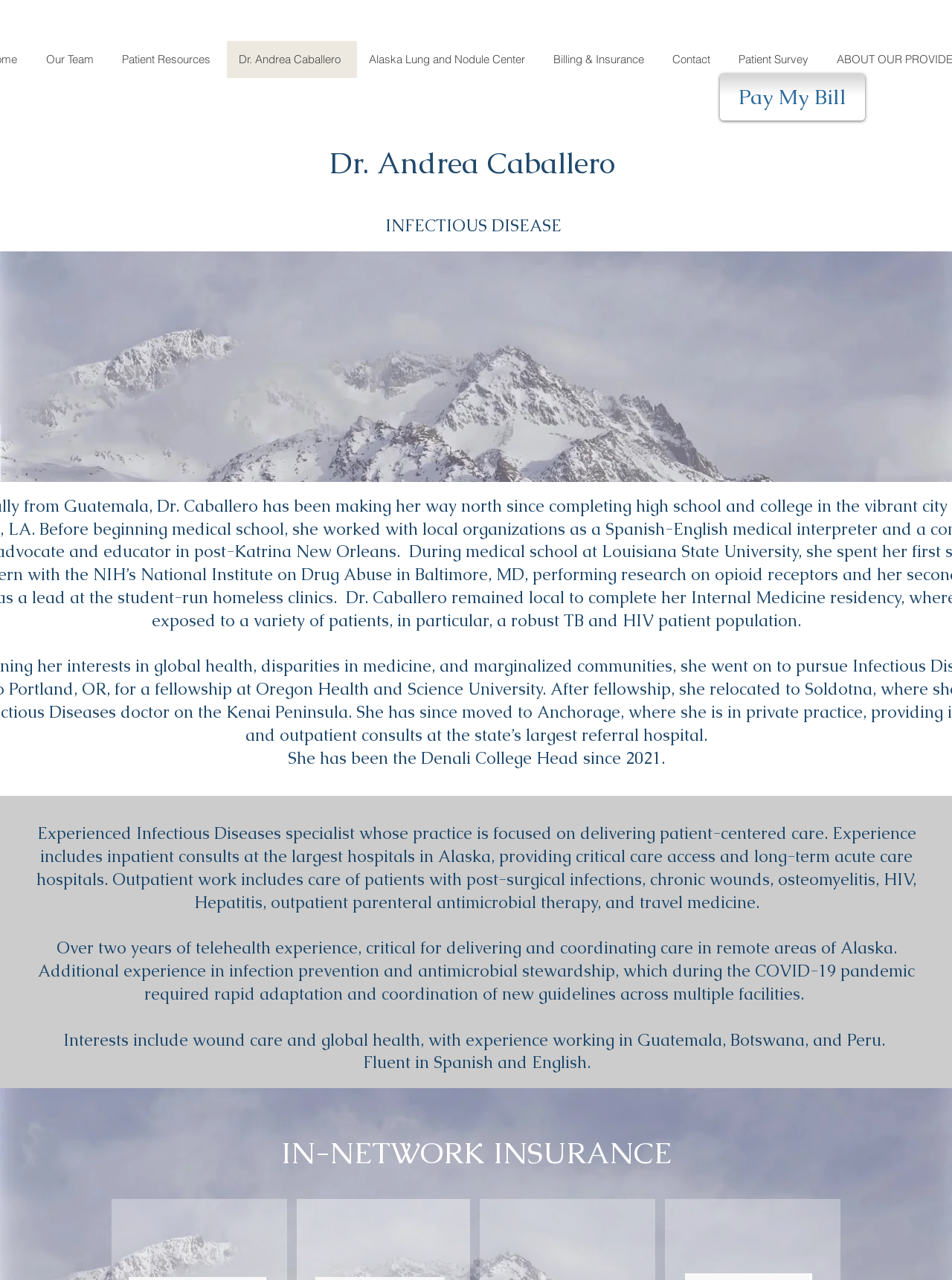What languages is Dr. Andrea Caballero fluent in?
Answer the question using a single word or phrase, according to the image.

Spanish and English